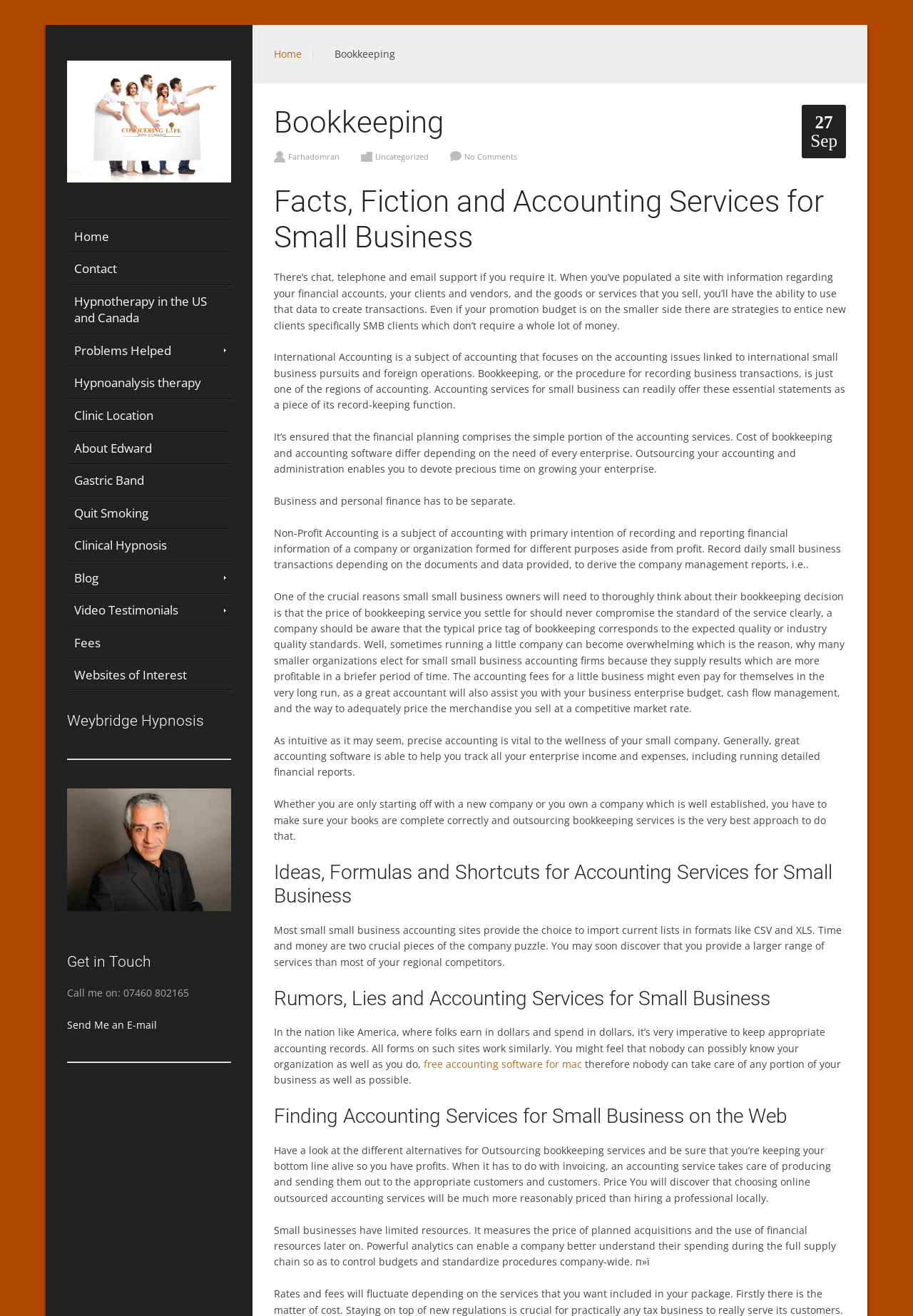Show me the bounding box coordinates of the clickable region to achieve the task as per the instruction: "Click on the 'Home' link".

[0.073, 0.168, 0.253, 0.191]